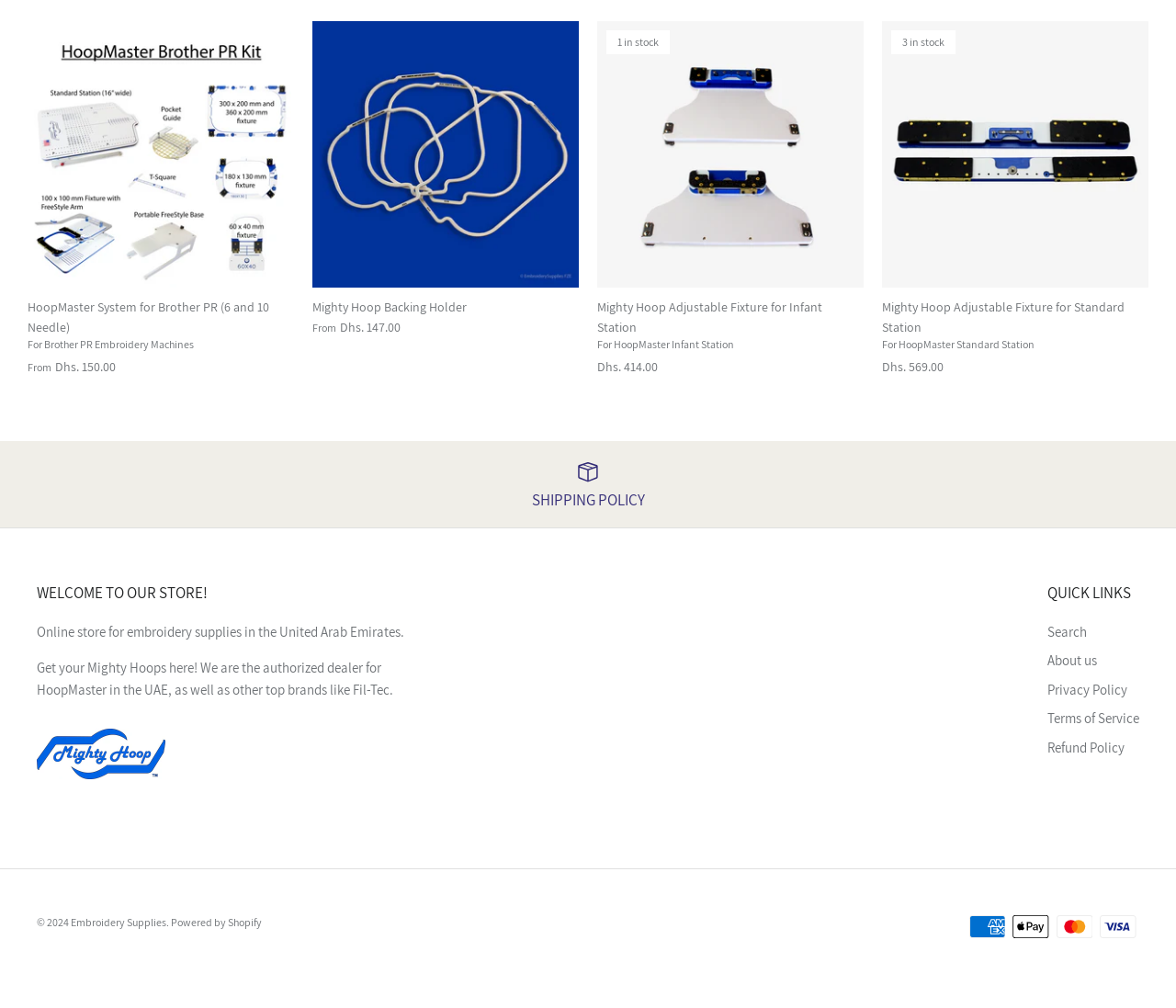Can you find the bounding box coordinates of the area I should click to execute the following instruction: "Click on HoopMaster System for Brother PR"?

[0.023, 0.021, 0.25, 0.285]